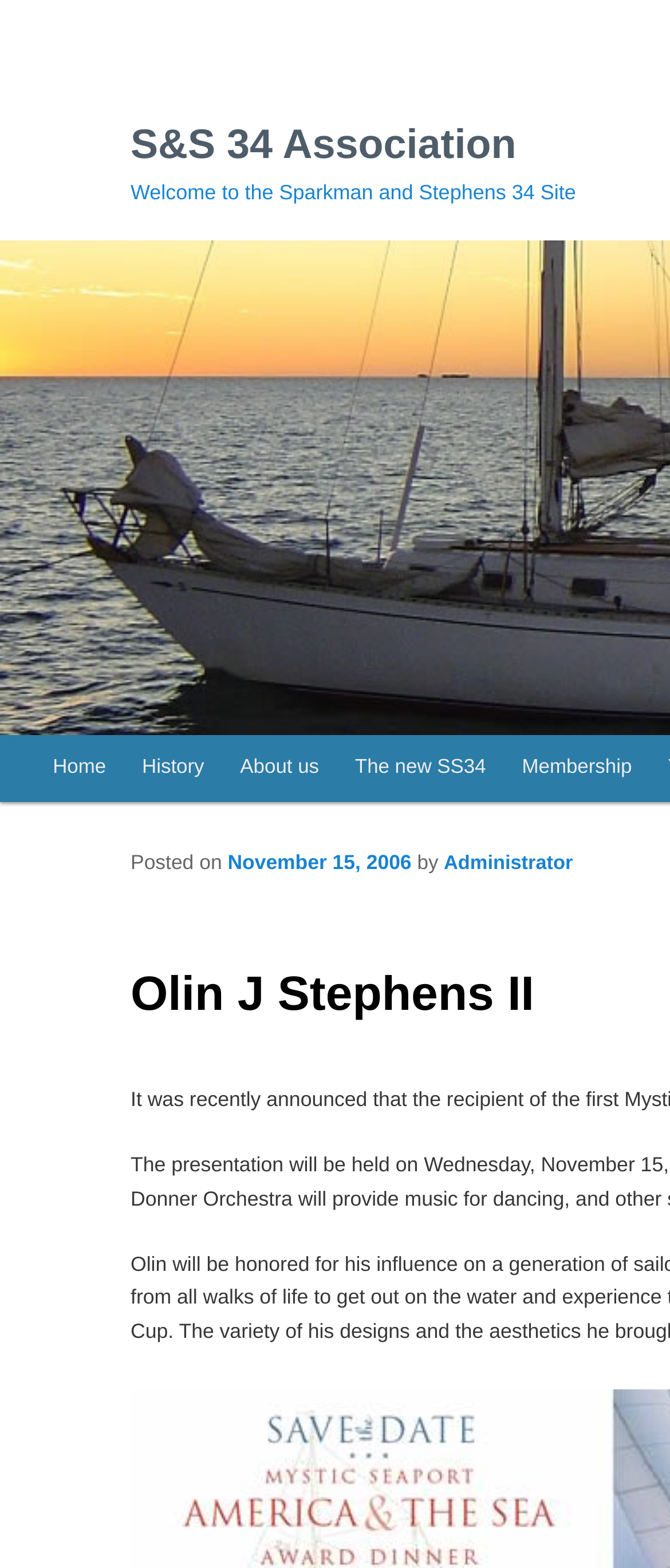Craft a detailed narrative of the webpage's structure and content.

The webpage is about Olin J Stephens II and the S&S 34 Association. At the top-left corner, there is a link to "Skip to primary content". Next to it, on the same line, is a link to the S&S 34 Association. 

Below these links, there is a main menu section with five links: "Home", "History", "About us", "The new SS34", and "Membership", which are aligned horizontally and take up about half of the screen width. 

Under the main menu, there is a section with a post that includes a date "November 15, 2006" and an author "Administrator". The date and author information are positioned below the main menu and are aligned to the left.